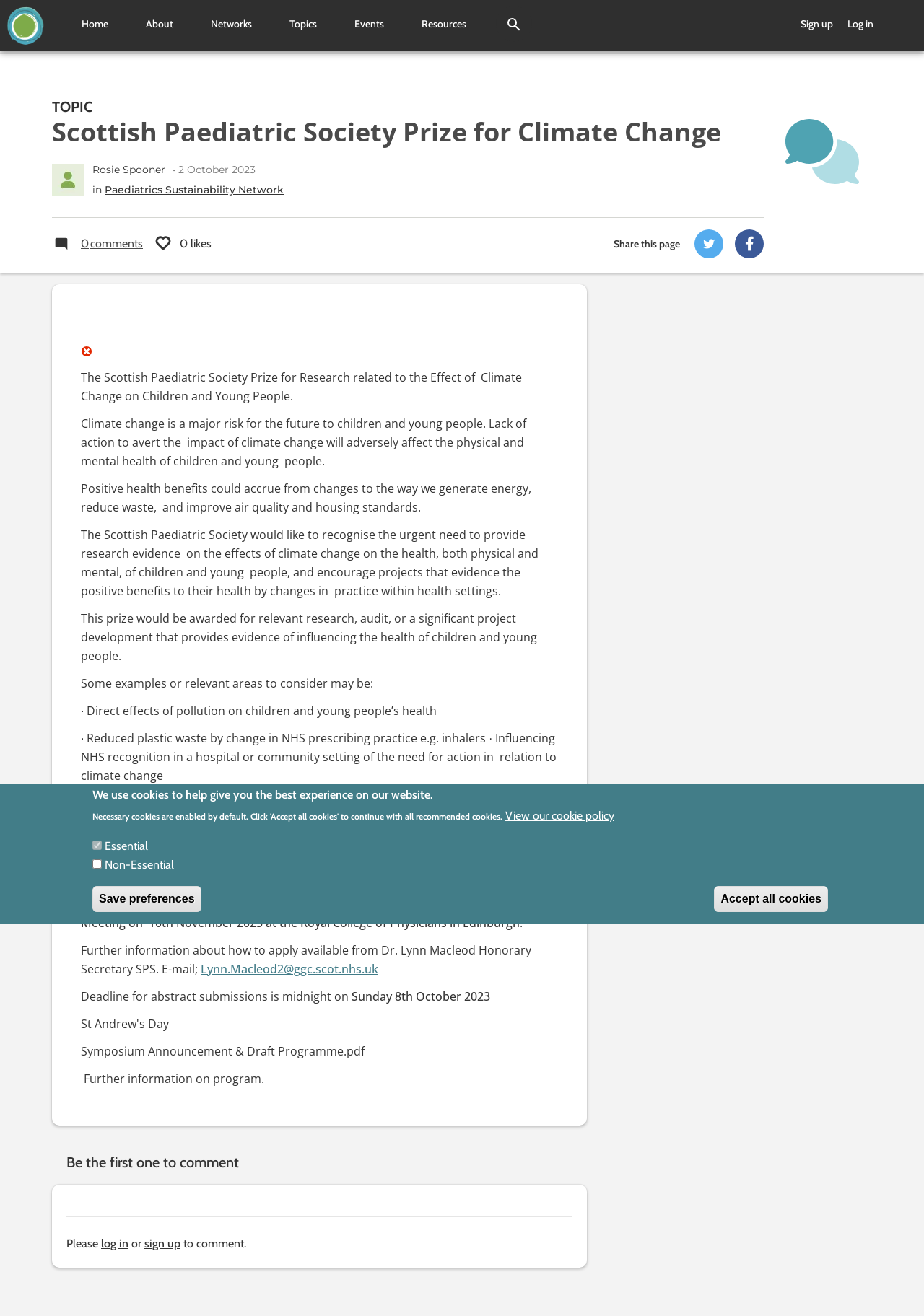Where will the prize be presented?
Look at the image and answer the question with a single word or phrase.

Royal College of Physicians in Edinburgh